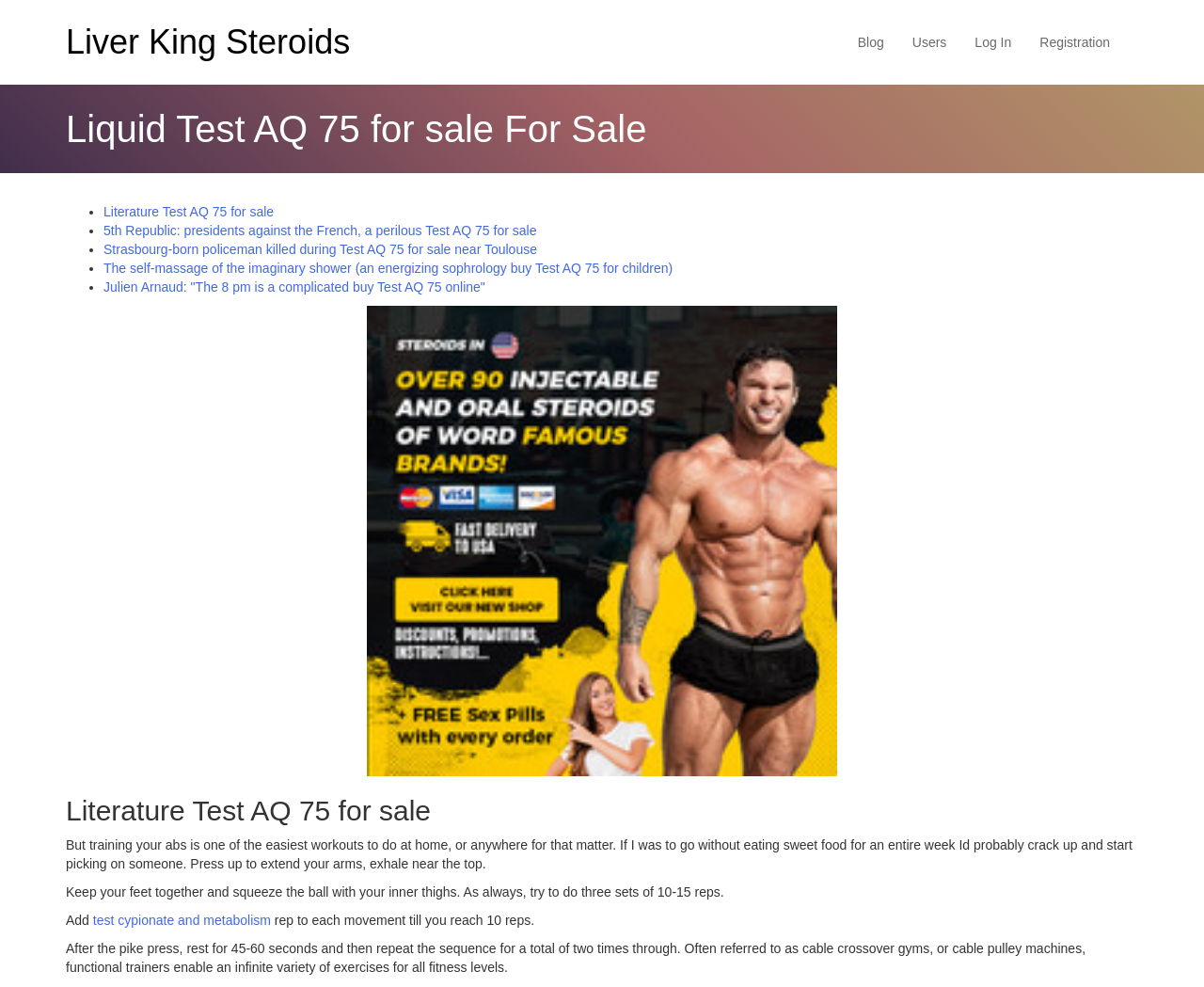Provide a thorough description of the webpage's content and layout.

The webpage appears to be an online store or marketplace focused on selling steroids, particularly Liquid Test AQ 75. At the top of the page, there is a navigation menu with links to "Liver King Steroids", "Blog", "Users", "Log In", and "Registration". 

Below the navigation menu, there is a heading that reads "Liquid Test AQ 75 for sale For Sale". Underneath this heading, there is a list of links to various products or articles, each preceded by a bullet point. The list includes "Literature Test AQ 75 for sale", "5th Republic: presidents against the French, a perilous Test AQ 75 for sale", "Strasbourg-born policeman killed during Test AQ 75 for sale near Toulouse", and several others.

On the right side of the page, there is a large link that reads "steroids for sale" accompanied by an image. Below this link, there is another heading that reads "Literature Test AQ 75 for sale". 

The rest of the page appears to be a blog post or article with several paragraphs of text. The text discusses exercises and workouts, including training abs, doing press-ups, and using a ball to squeeze inner thighs. There are also links to related topics, such as "test cypionate and metabolism". The article concludes with a description of a pike press exercise and the use of functional trainers in gyms.